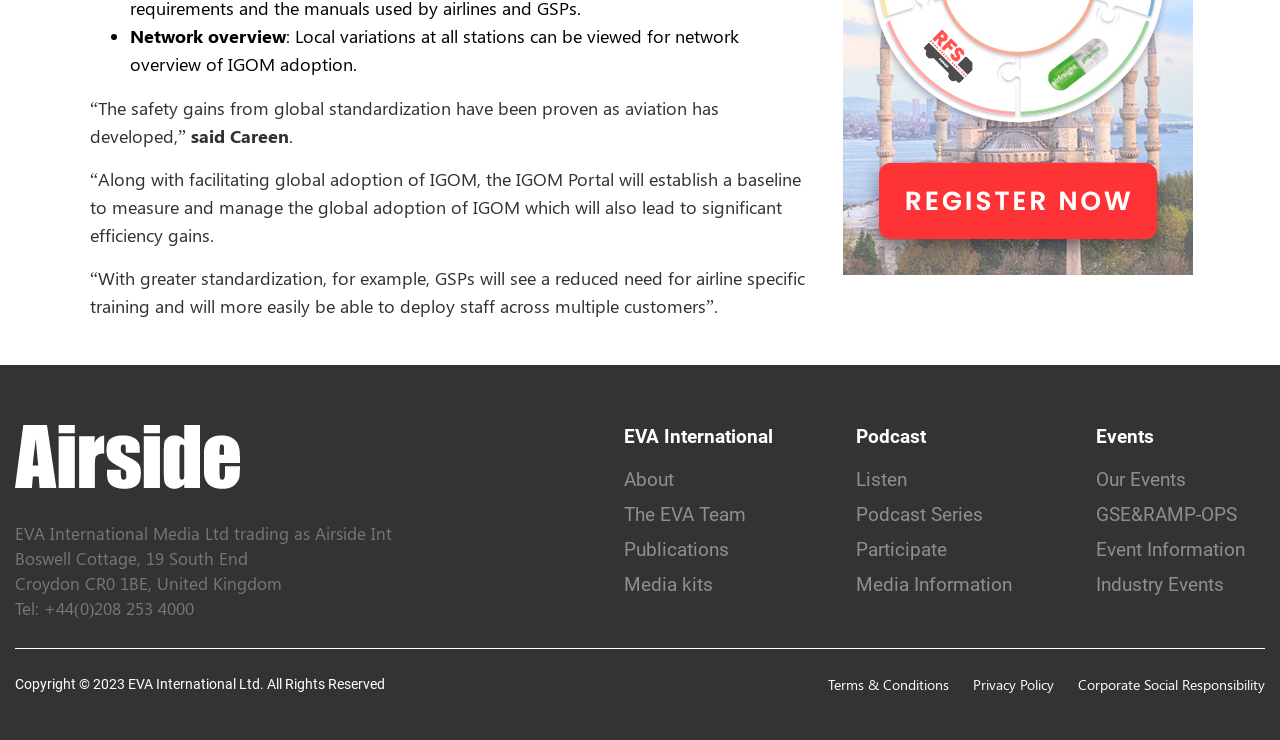Show the bounding box coordinates for the HTML element described as: "Podcast".

[0.669, 0.574, 0.791, 0.605]